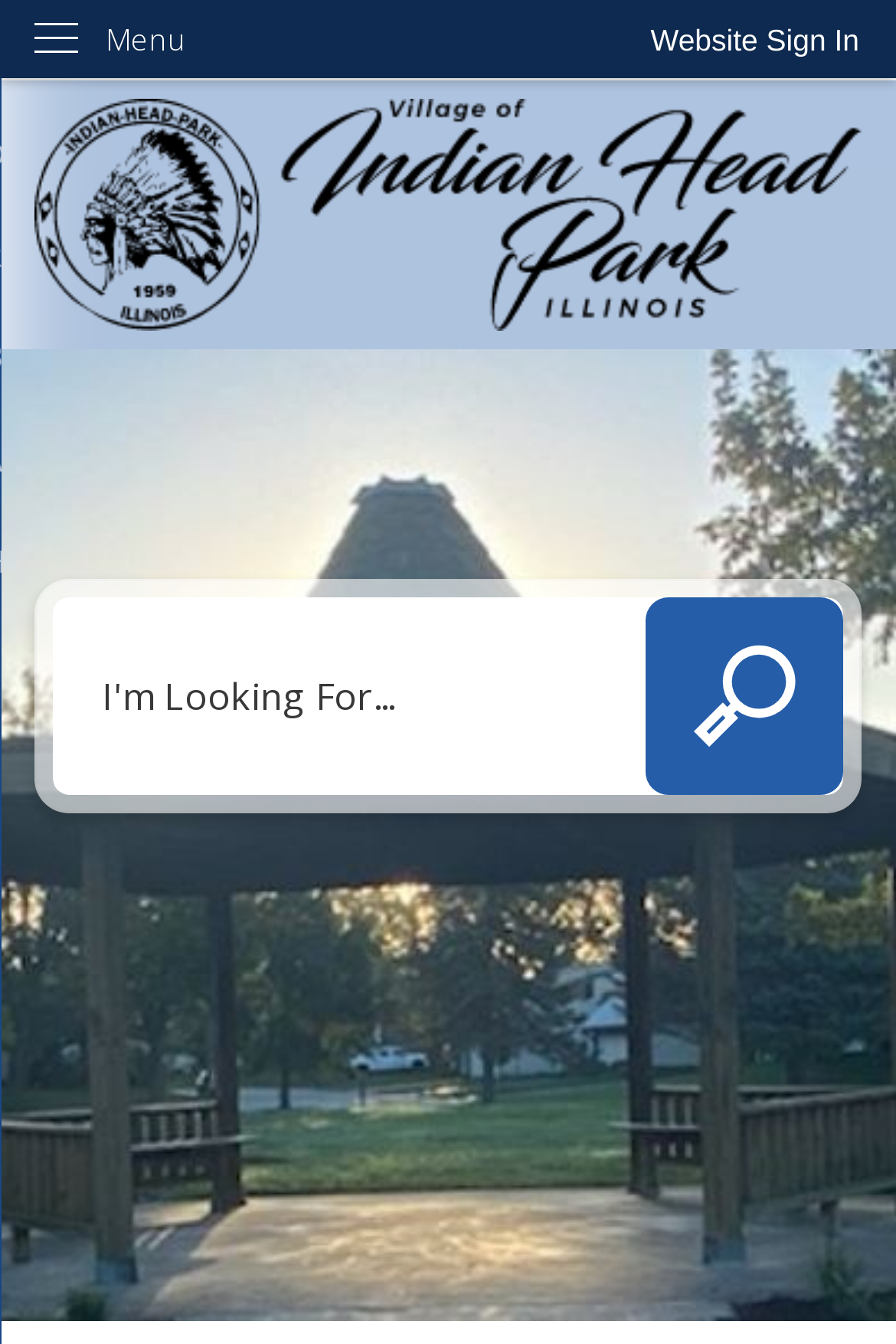Identify the primary heading of the webpage and provide its text.

WATER & SEWER SERVICES DEPARTMENT